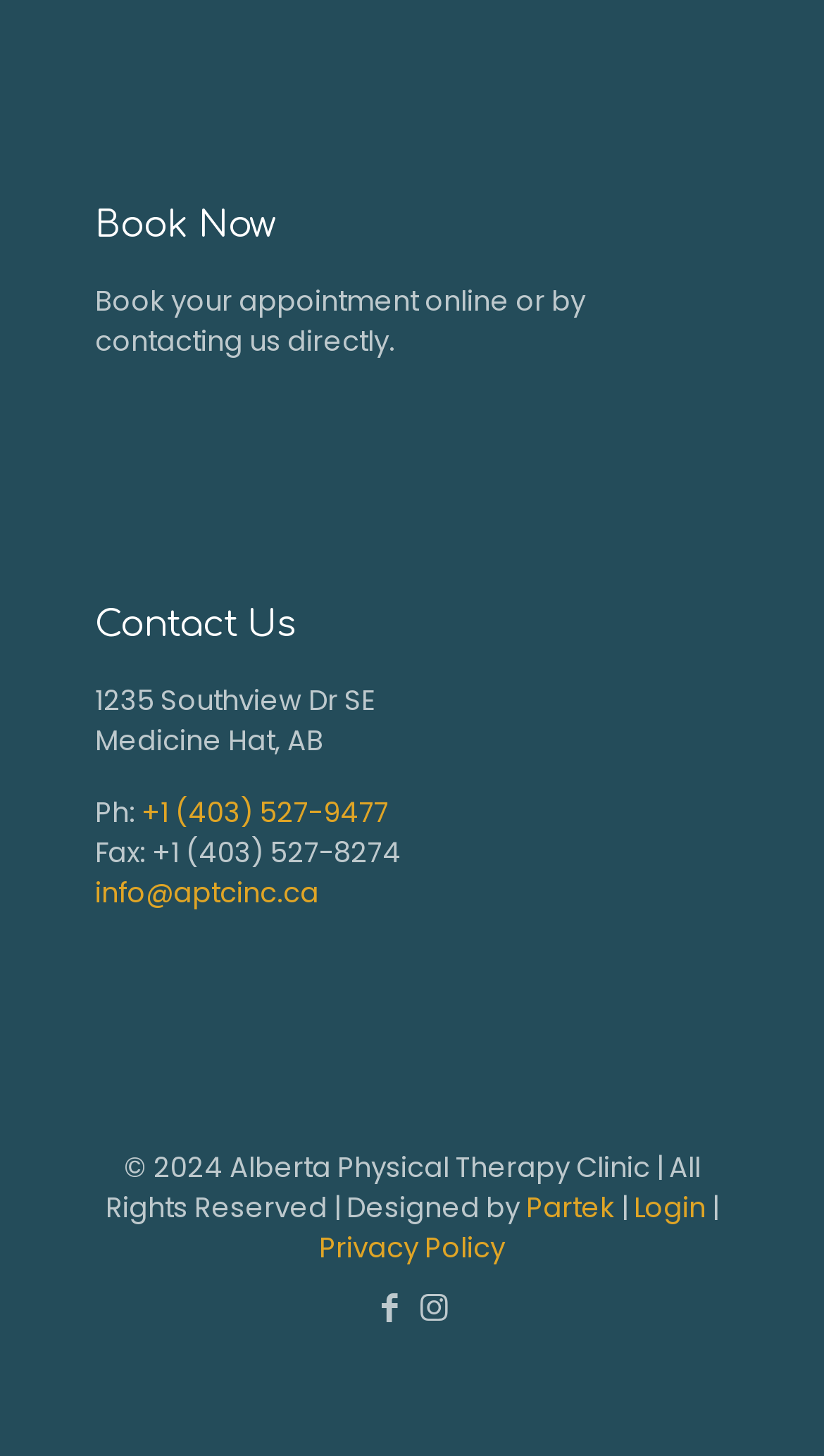Please locate the clickable area by providing the bounding box coordinates to follow this instruction: "Book an appointment".

[0.115, 0.27, 0.651, 0.325]